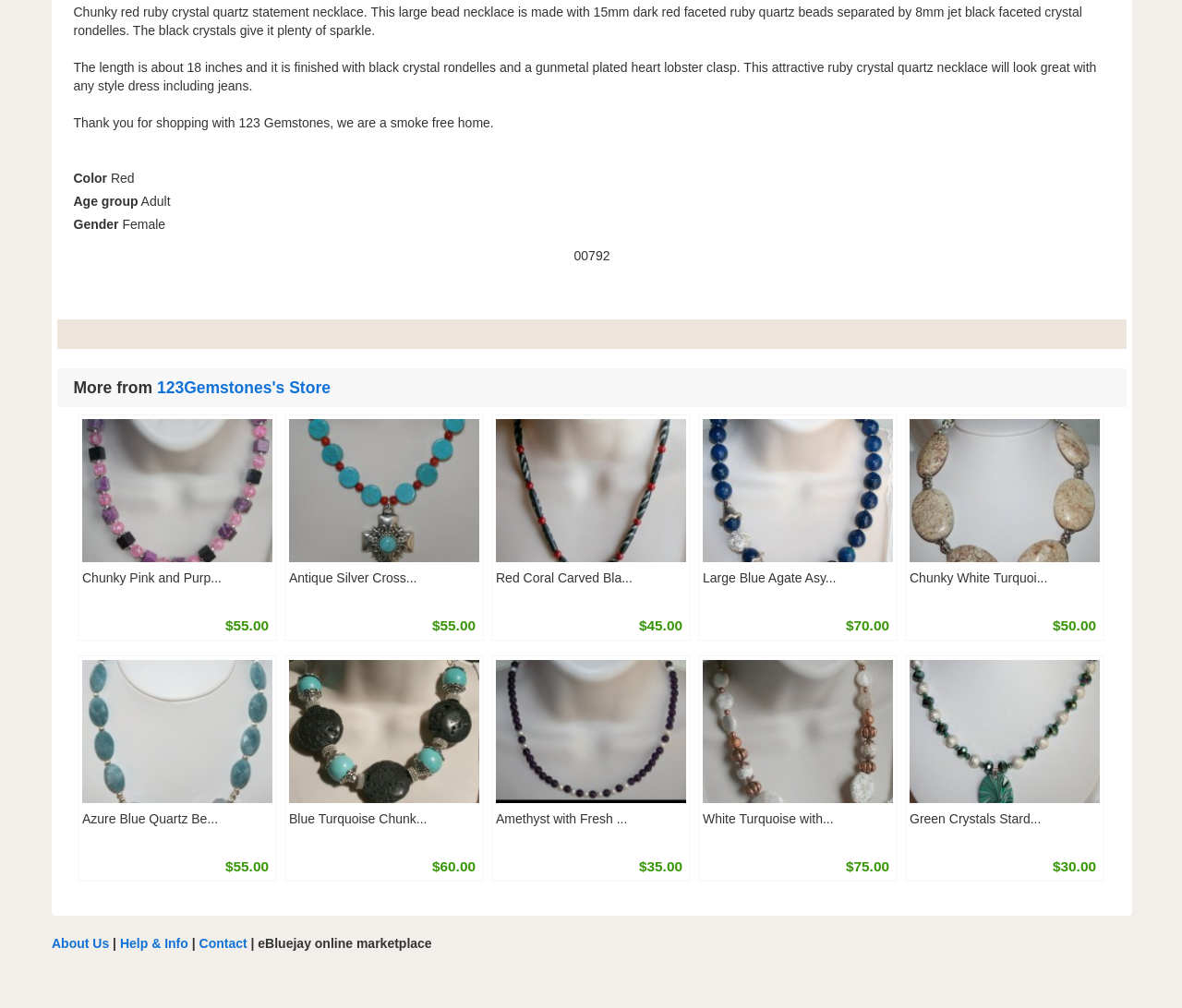Could you find the bounding box coordinates of the clickable area to complete this instruction: "Explore Chunky Pink and Purple Sugilite with Crackle Glass Statement Necklace"?

[0.07, 0.481, 0.23, 0.496]